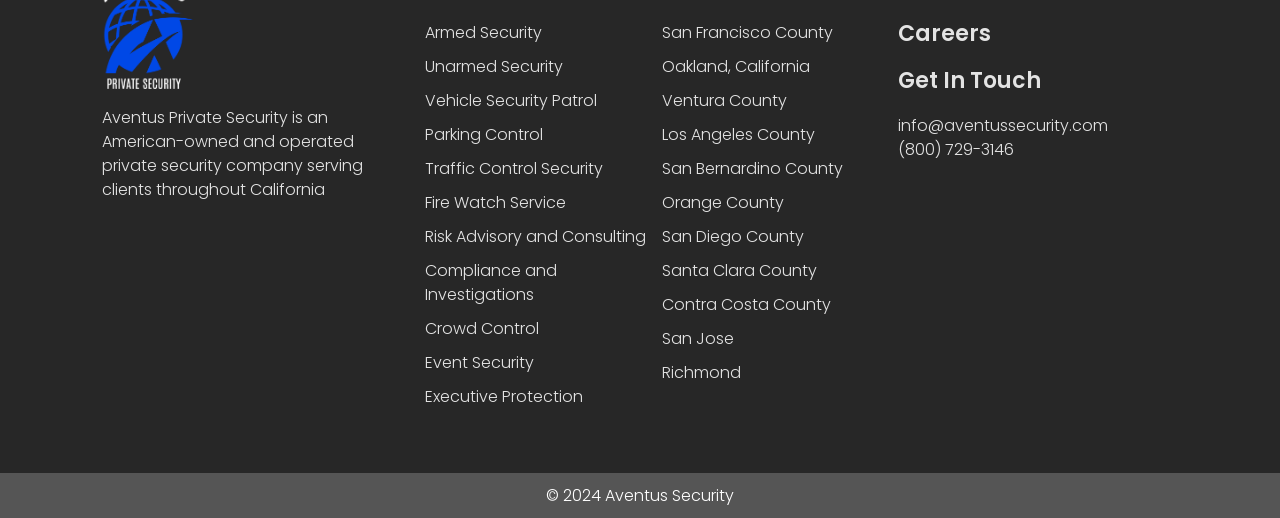Please find the bounding box coordinates of the element that must be clicked to perform the given instruction: "Click on Armed Security". The coordinates should be four float numbers from 0 to 1, i.e., [left, top, right, bottom].

[0.332, 0.041, 0.517, 0.087]